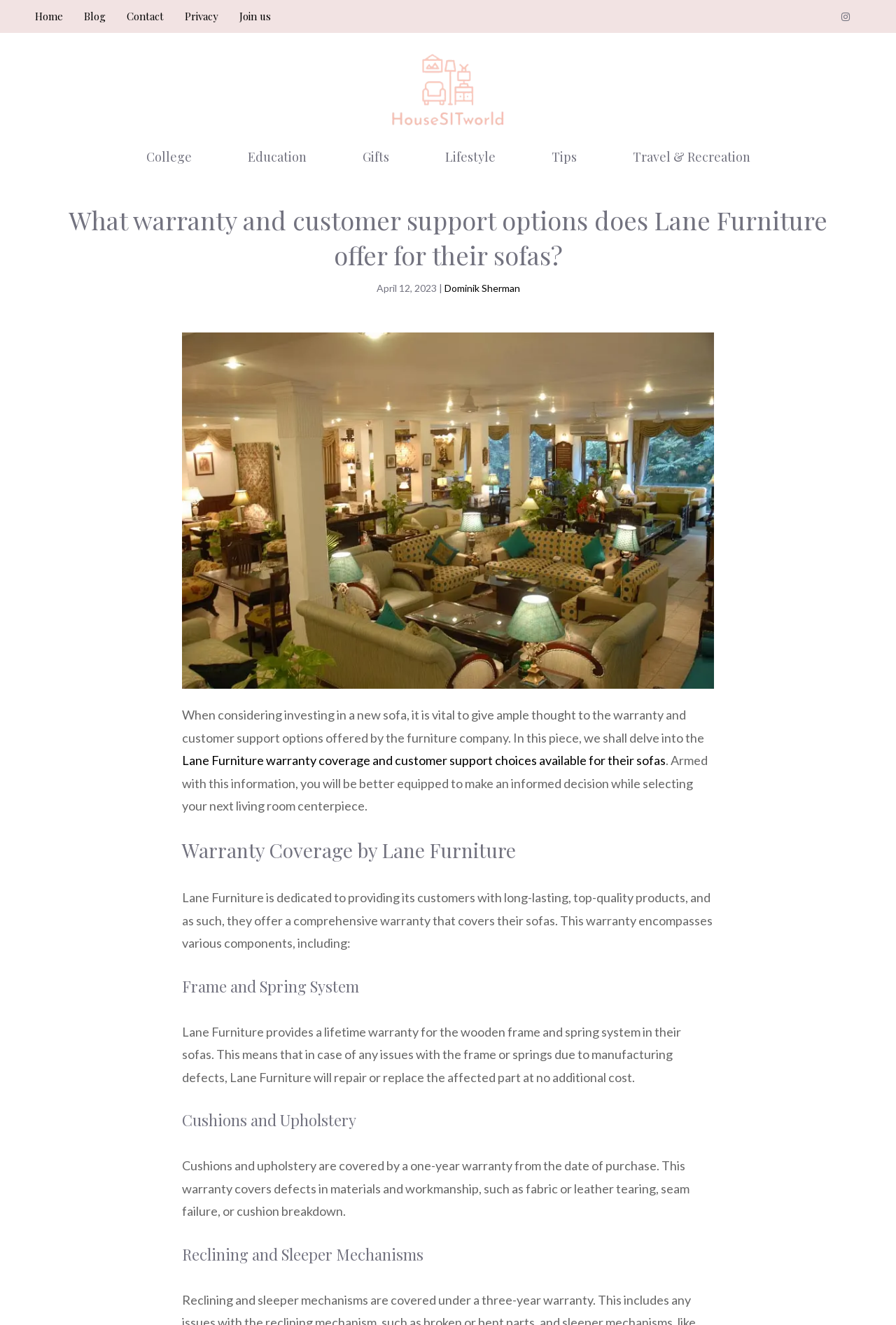Provide the bounding box coordinates for the UI element that is described by this text: "Dominik Sherman". The coordinates should be in the form of four float numbers between 0 and 1: [left, top, right, bottom].

[0.496, 0.213, 0.58, 0.222]